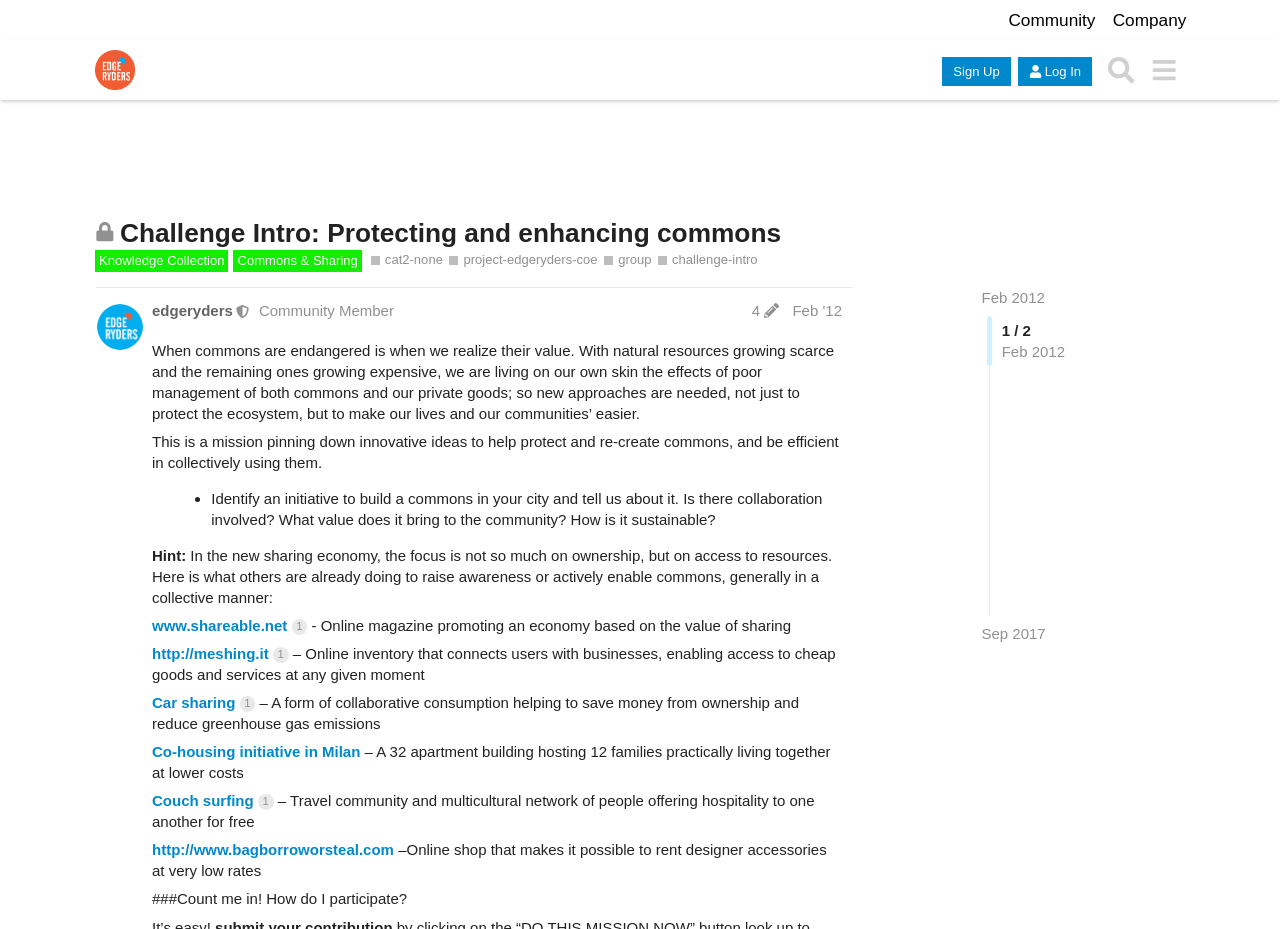Your task is to find and give the main heading text of the webpage.

Challenge Intro: Protecting and enhancing commons